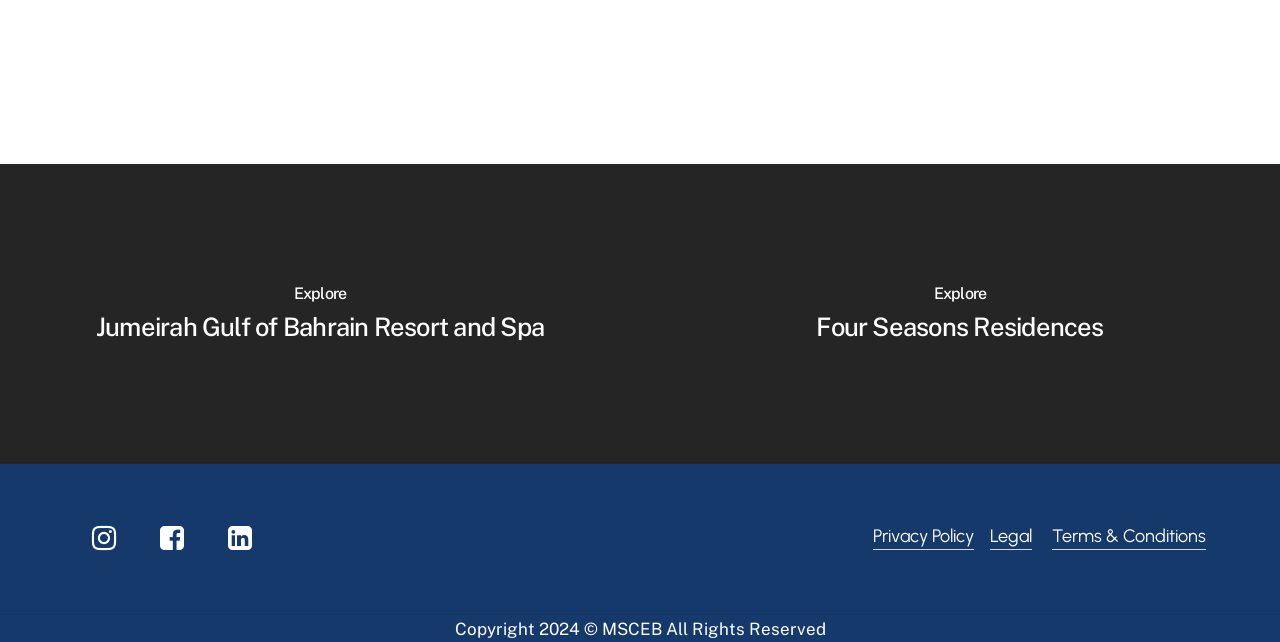How many links are there in the top half of the webpage?
Answer the question with as much detail as possible.

By analyzing the bounding box coordinates, I can see that there are two links in the top half of the webpage, one with the text '' and another with the text ''. These links are positioned above the midpoint of the webpage, indicating that they are in the top half.